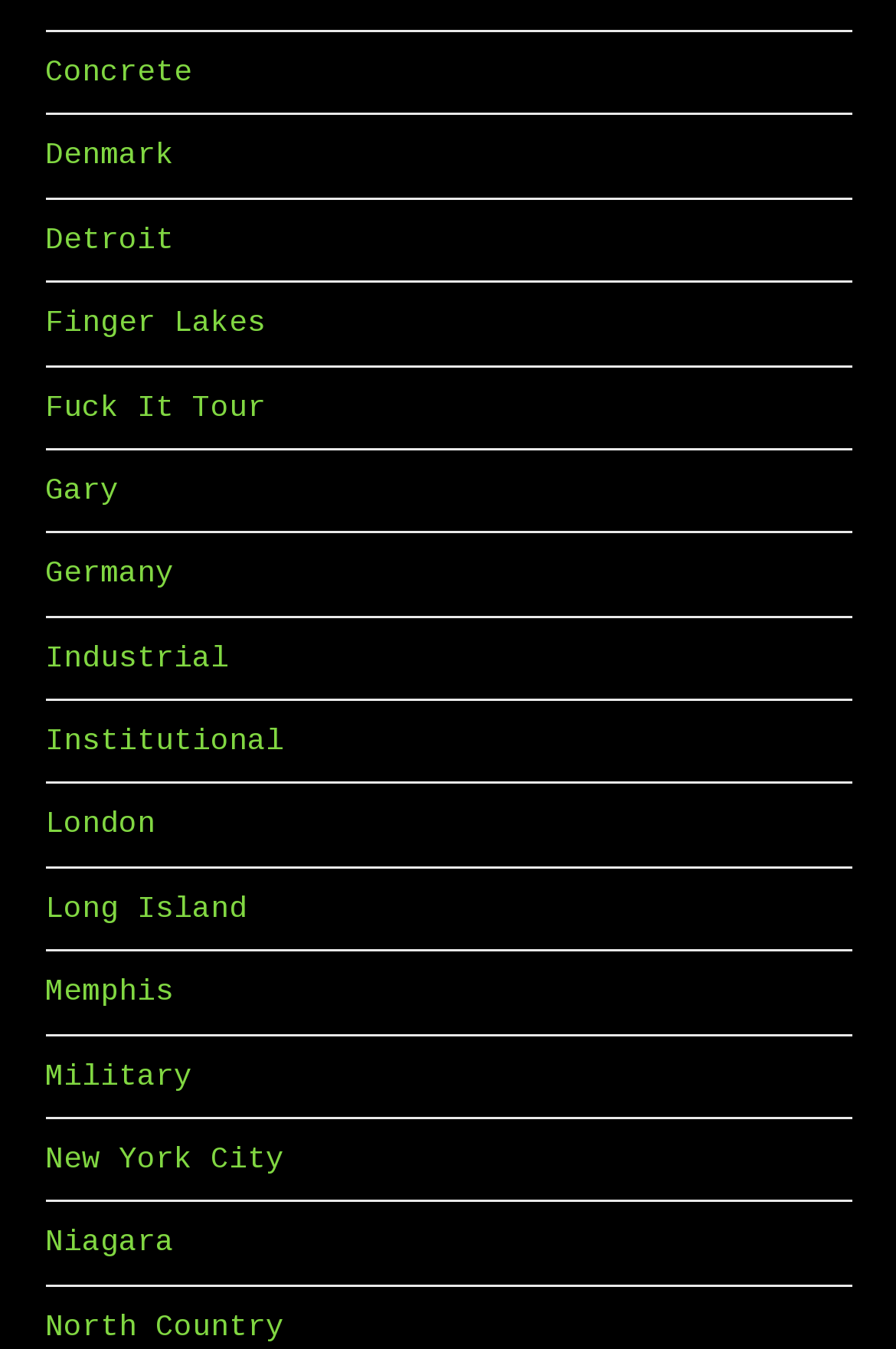Please determine the bounding box coordinates of the area that needs to be clicked to complete this task: 'go to New York City'. The coordinates must be four float numbers between 0 and 1, formatted as [left, top, right, bottom].

[0.05, 0.847, 0.317, 0.872]